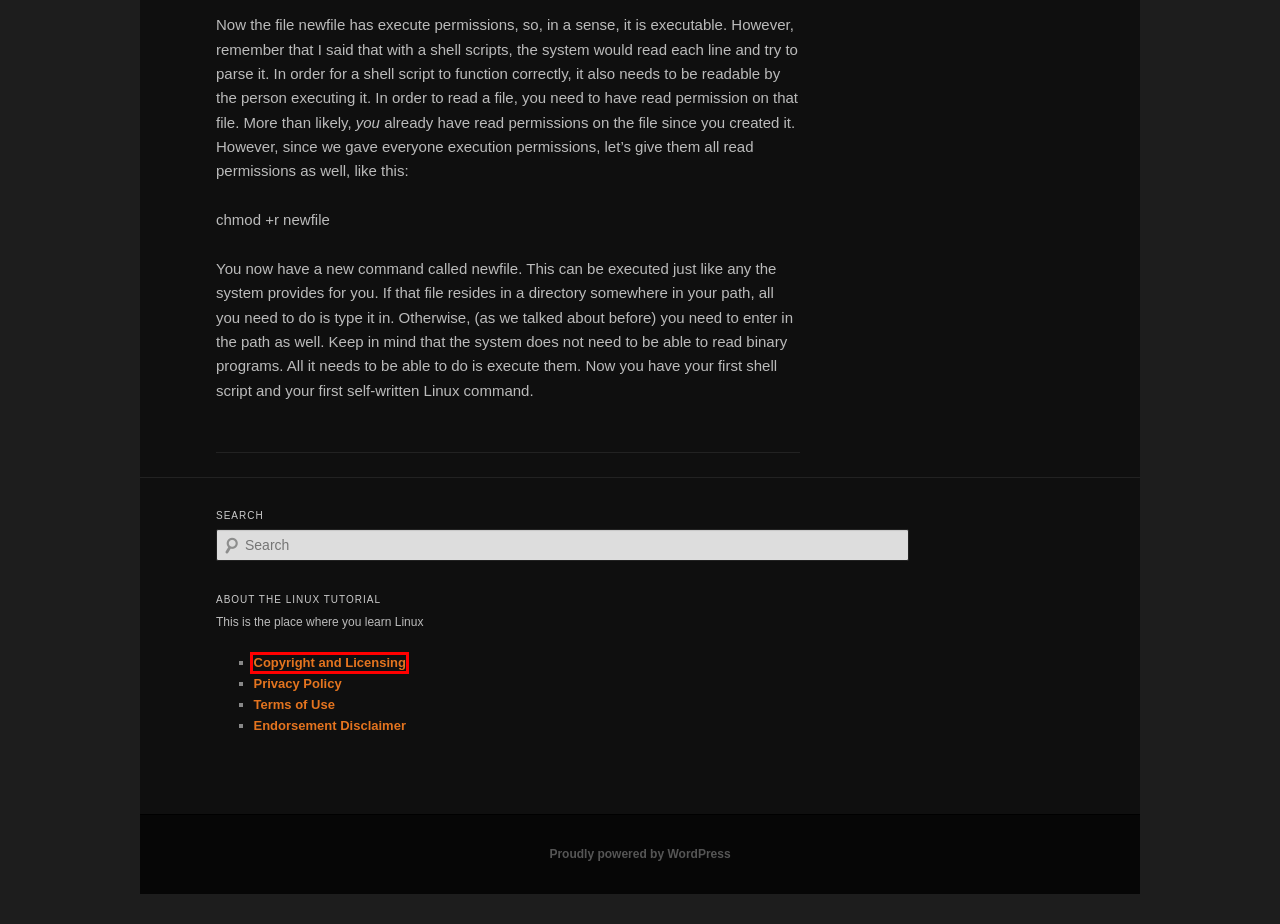Review the screenshot of a webpage that includes a red bounding box. Choose the most suitable webpage description that matches the new webpage after clicking the element within the red bounding box. Here are the candidates:
A. Blog Tool, Publishing Platform, and CMS – WordPress.org
B. System Monitoring | The Linux Tutorial
C. Editing Files | The Linux Tutorial
D. The Operating System | The Linux Tutorial
E. Copyright and Licensing Information | The Linux Tutorial
F. Shells and Utilities | The Linux Tutorial
G. Endorsement Disclaimer | The Linux Tutorial
H. Working with the System | The Linux Tutorial

E